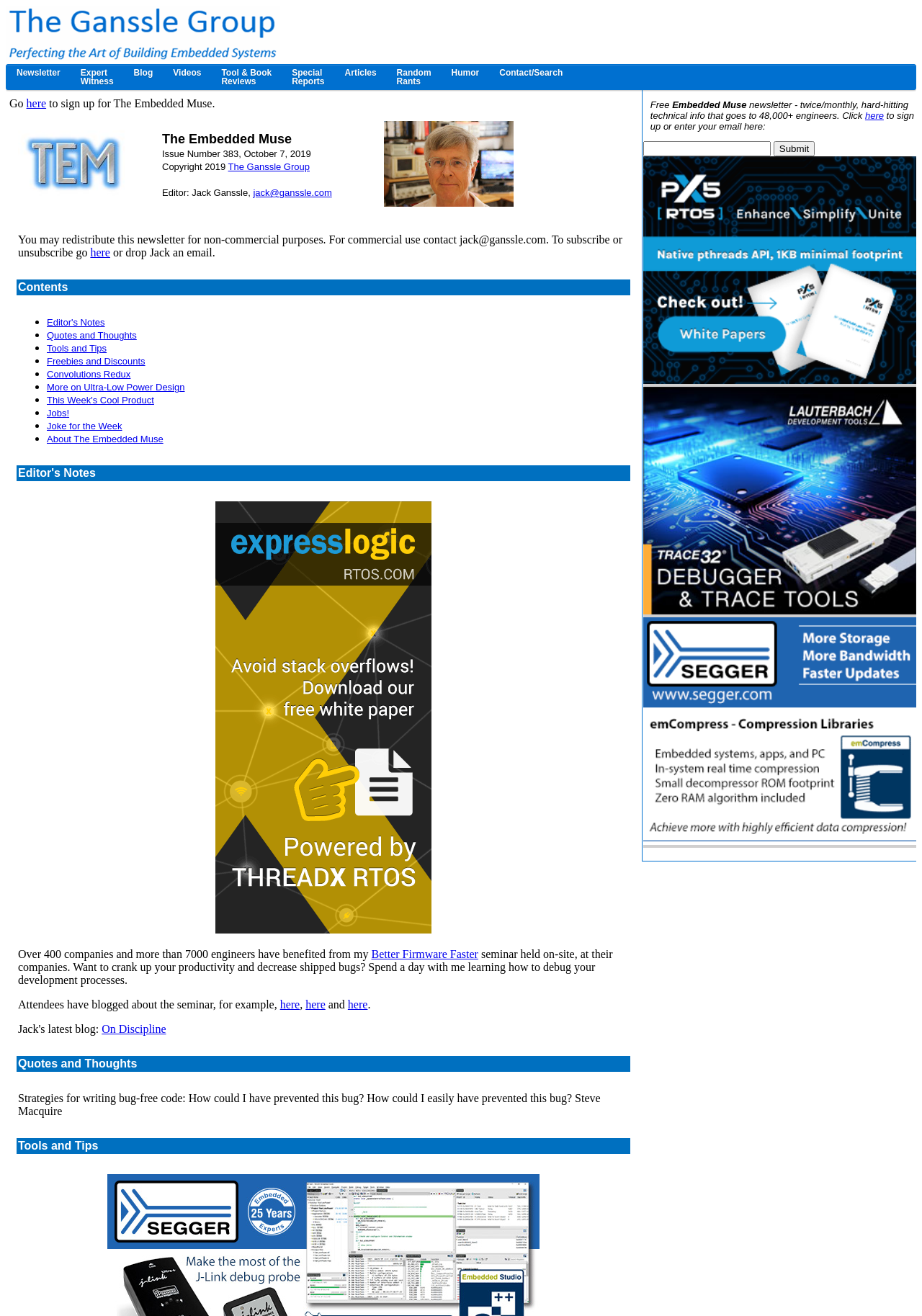Examine the image and give a thorough answer to the following question:
What is the name of the newsletter?

I determined the answer by looking at the top of the webpage, where it says 'The Embedded Muse 383' and 'The Embedded Muse Logo'. This suggests that the newsletter is called 'The Embedded Muse'.